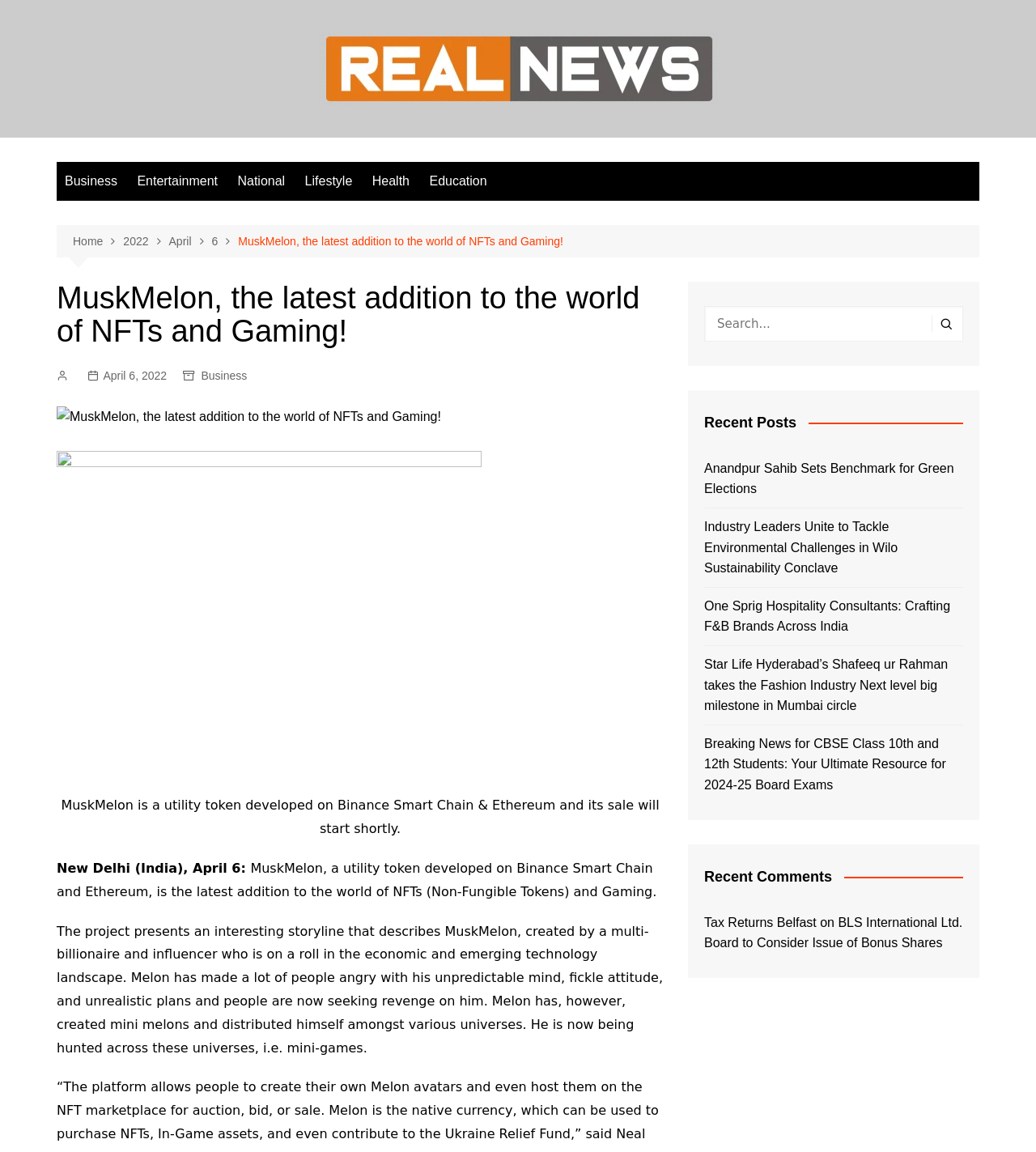Reply to the question with a single word or phrase:
What is the name of the utility token developed on Binance Smart Chain and Ethereum?

MuskMelon